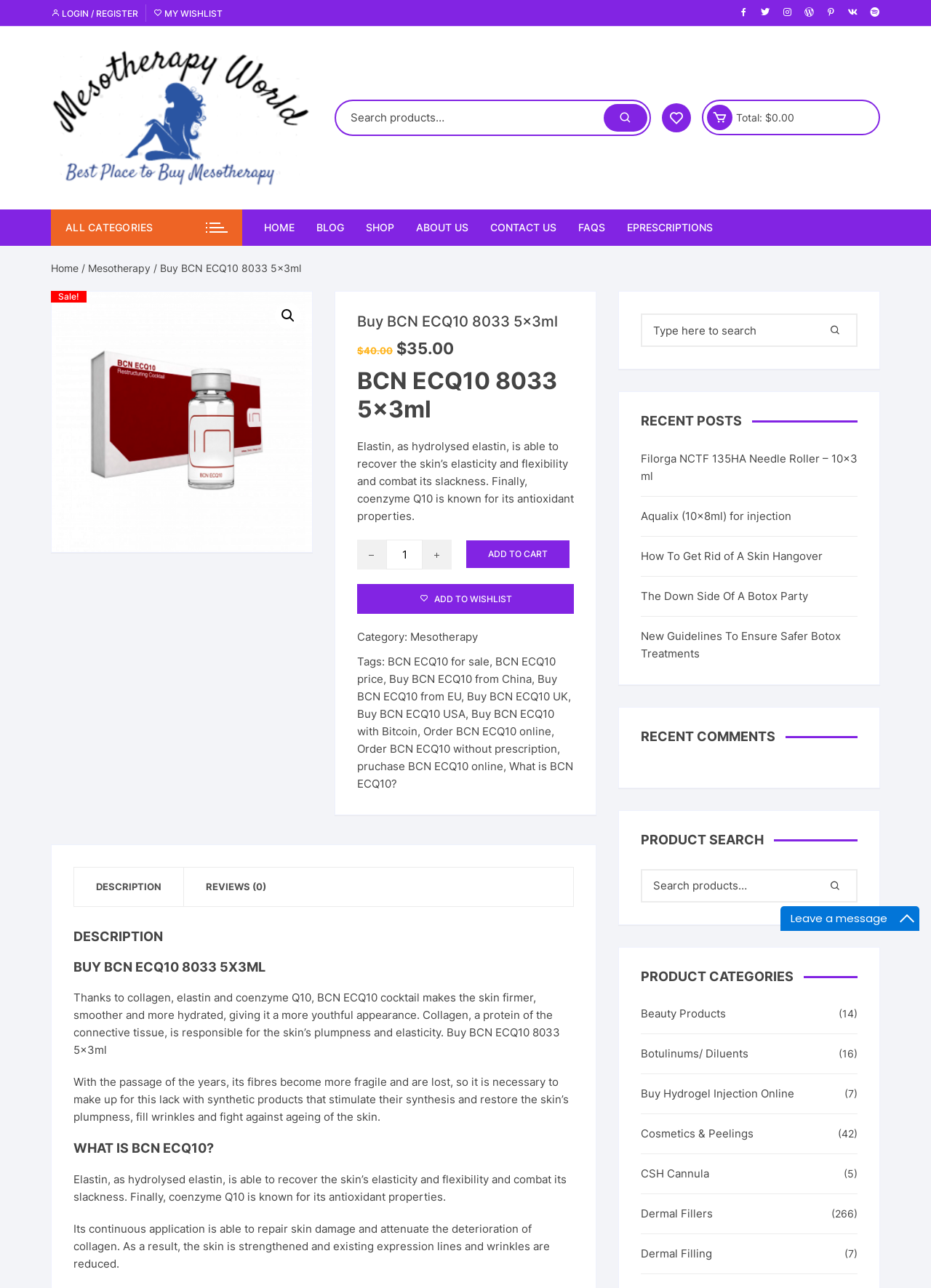What is the price of the product?
Based on the visual content, answer with a single word or a brief phrase.

$35.00